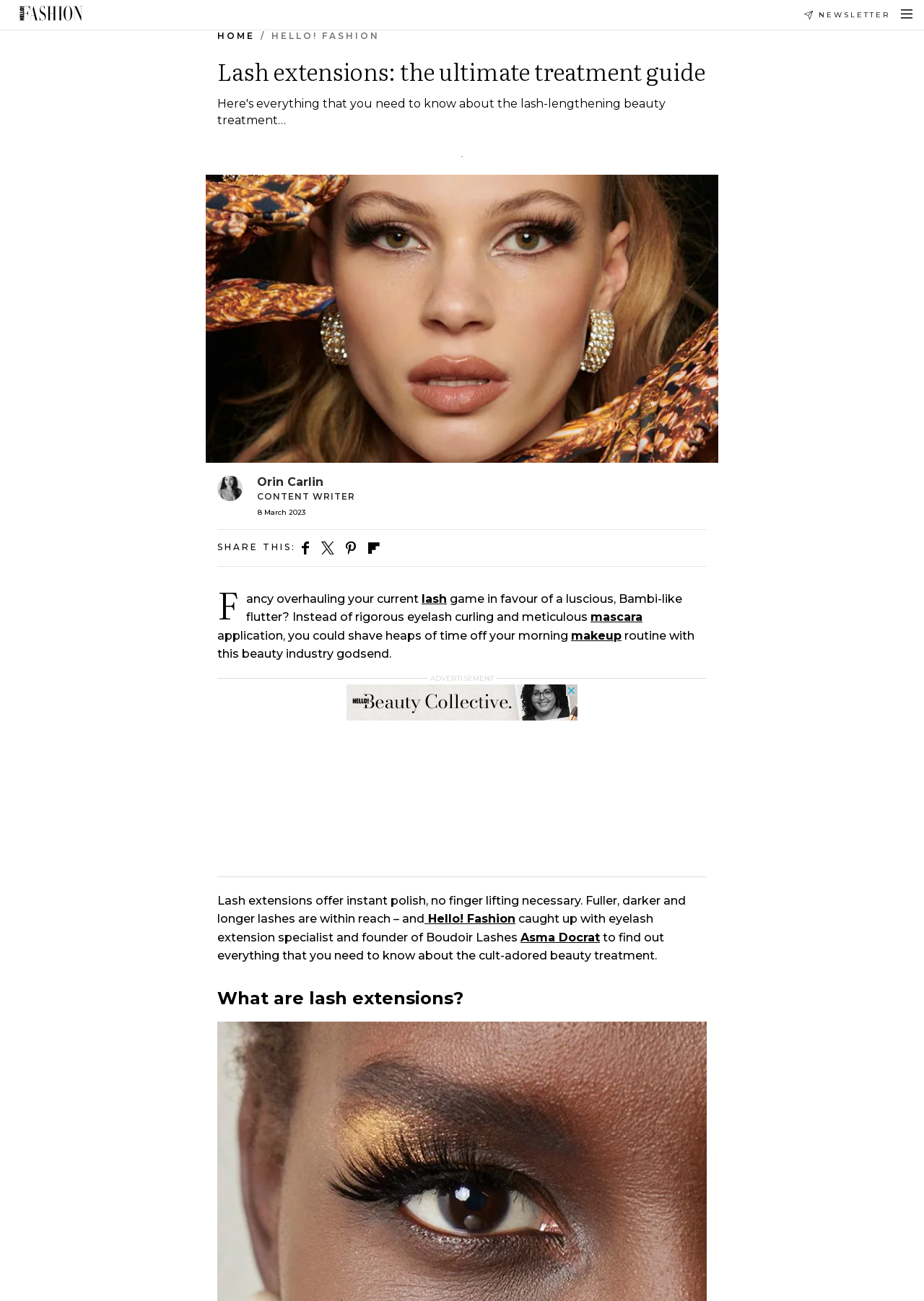Predict the bounding box coordinates of the area that should be clicked to accomplish the following instruction: "Click on the 'NEWSLETTER' link". The bounding box coordinates should consist of four float numbers between 0 and 1, i.e., [left, top, right, bottom].

[0.87, 0.008, 0.964, 0.015]